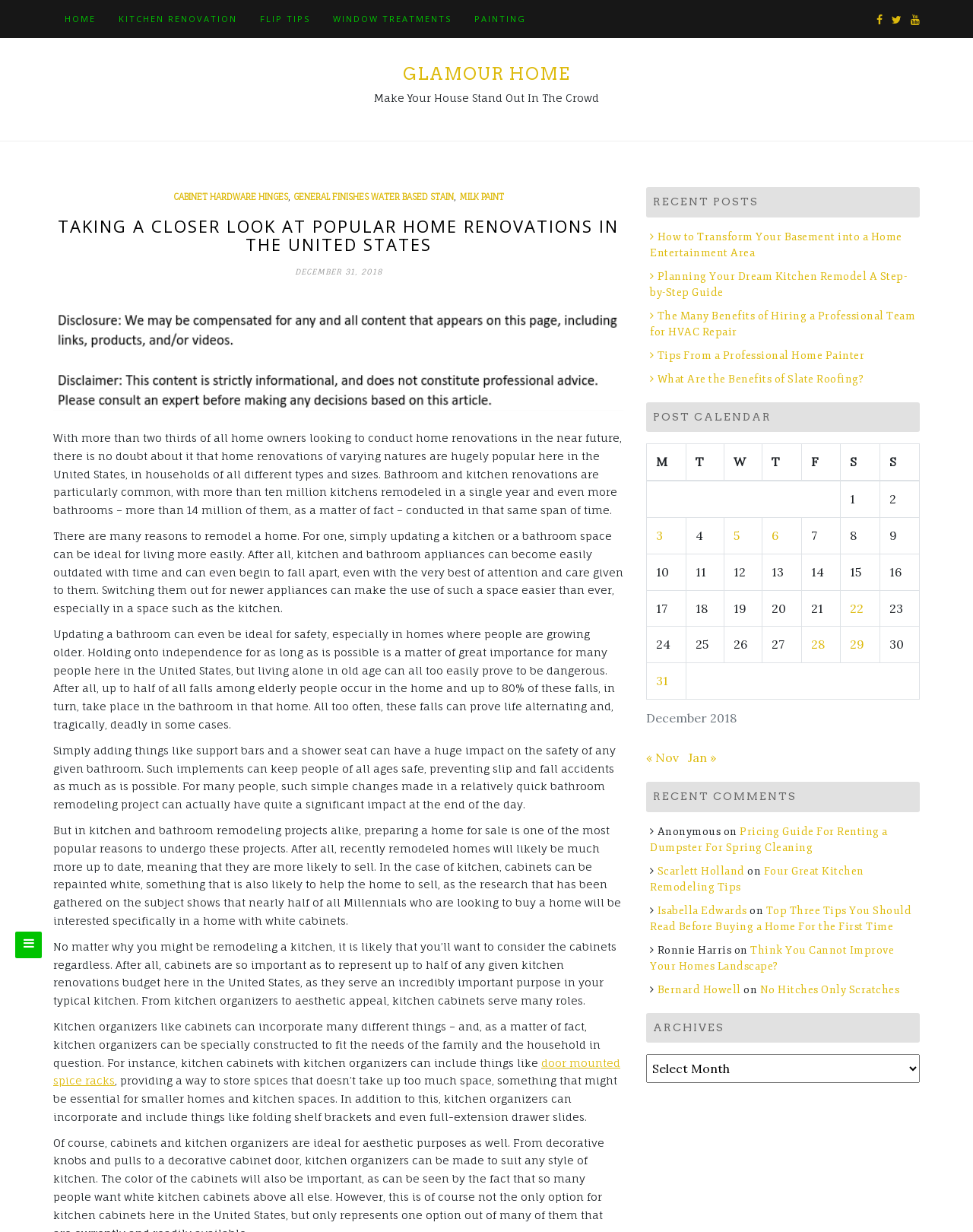Give a concise answer using one word or a phrase to the following question:
What is the main topic of this webpage?

Home renovations